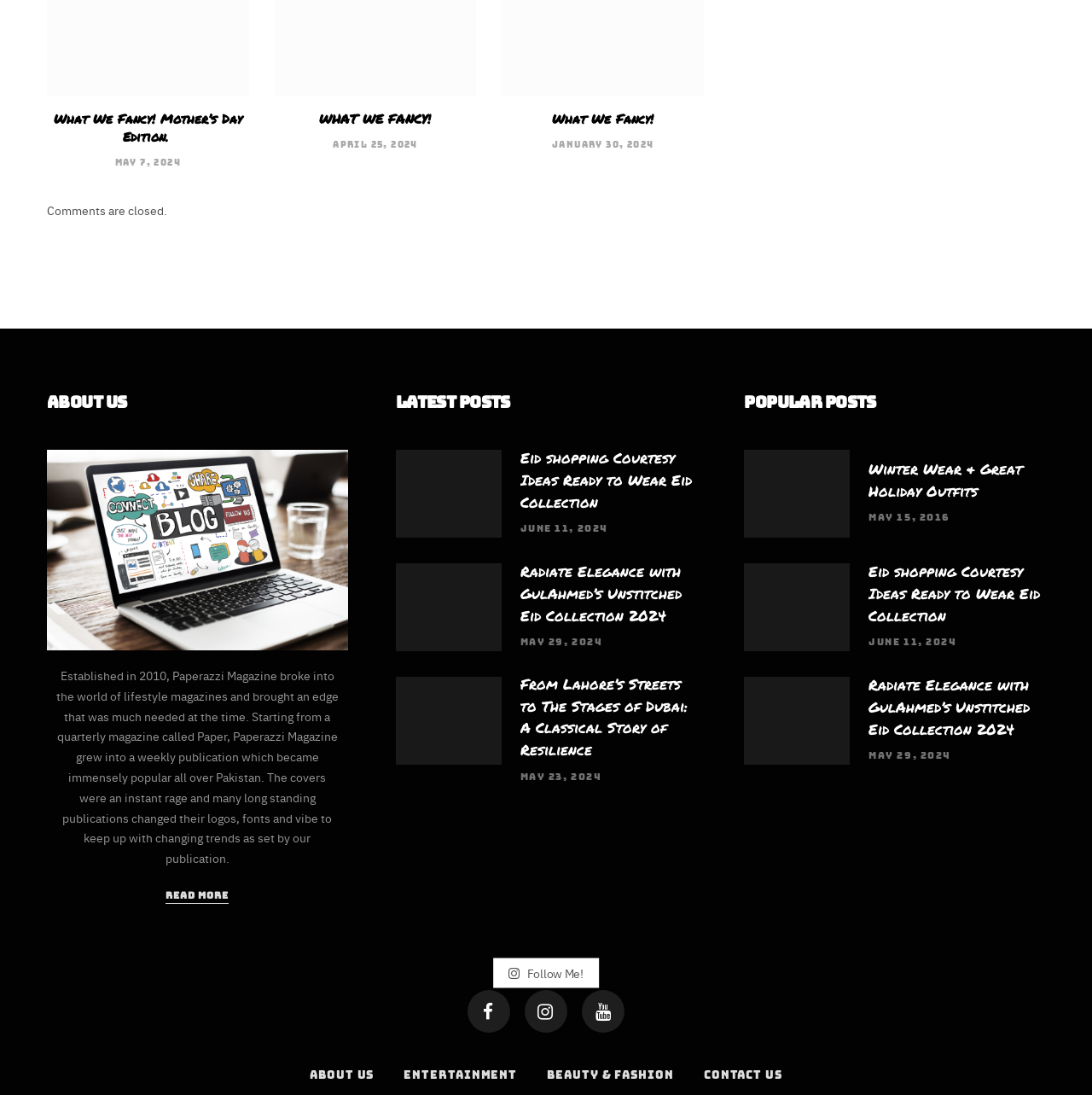Pinpoint the bounding box coordinates for the area that should be clicked to perform the following instruction: "Click on 'What We Fancy! Mother’s Day Edition'".

[0.049, 0.099, 0.222, 0.133]